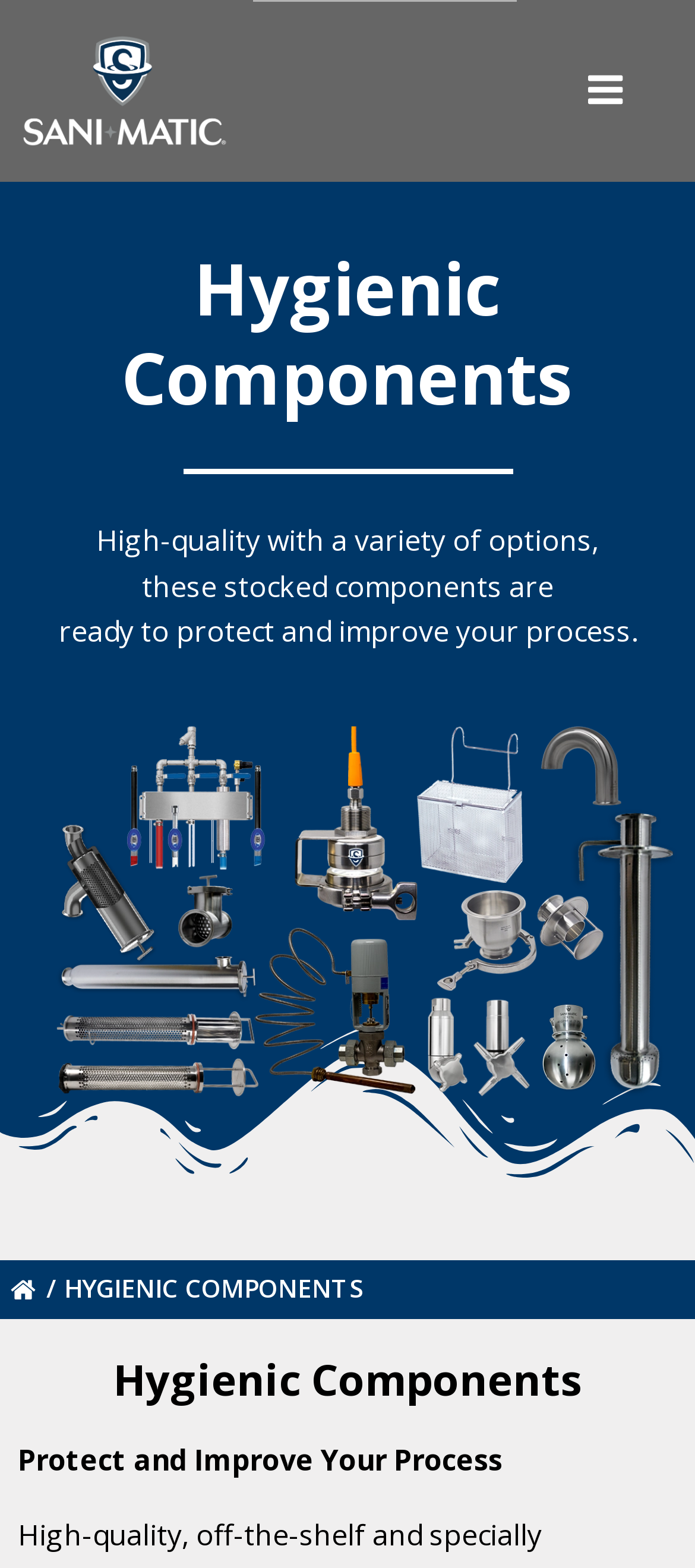What is the position of the menu?
Using the visual information, respond with a single word or phrase.

Top right